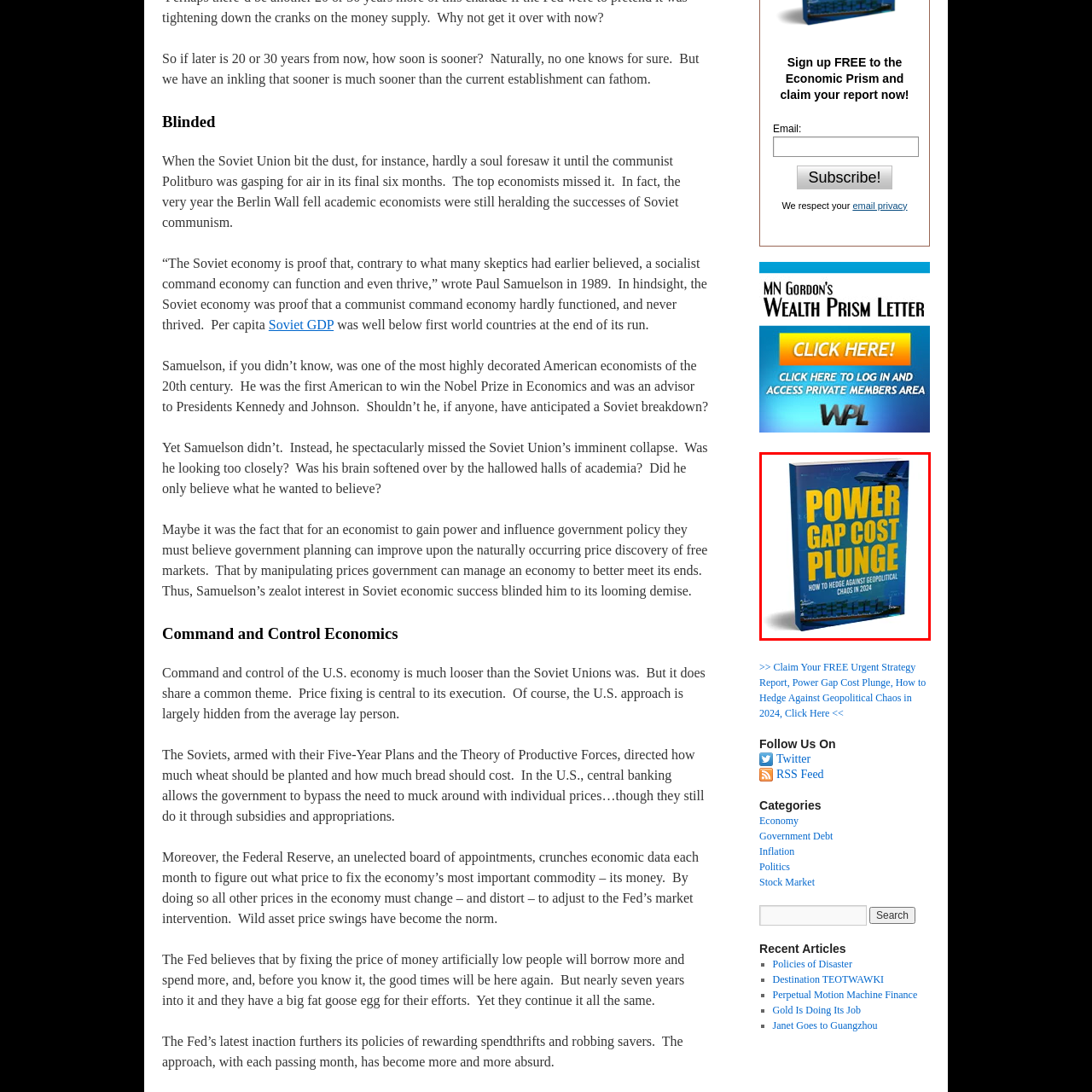Generate a meticulous caption for the image that is highlighted by the red boundary line.

The image showcases a prominently displayed book titled "Power Gap Cost Plunge," with a subtitle that reads, "How to Hedge Against Geopolitical Chaos in 2024." The cover features a striking blue background that suggests themes of global dynamics, interspersed with visual elements like aerial views of aircraft and shipping vessels, reflecting the interconnectedness of trade and military strategy. The bold yellow lettering emphasizes its urgency and relevance, aiming to attract readers interested in strategies to navigate the complexities of geopolitical tensions ahead. This publication is likely positioned as a resource for those seeking actionable insights into economic and strategic planning for the upcoming year.